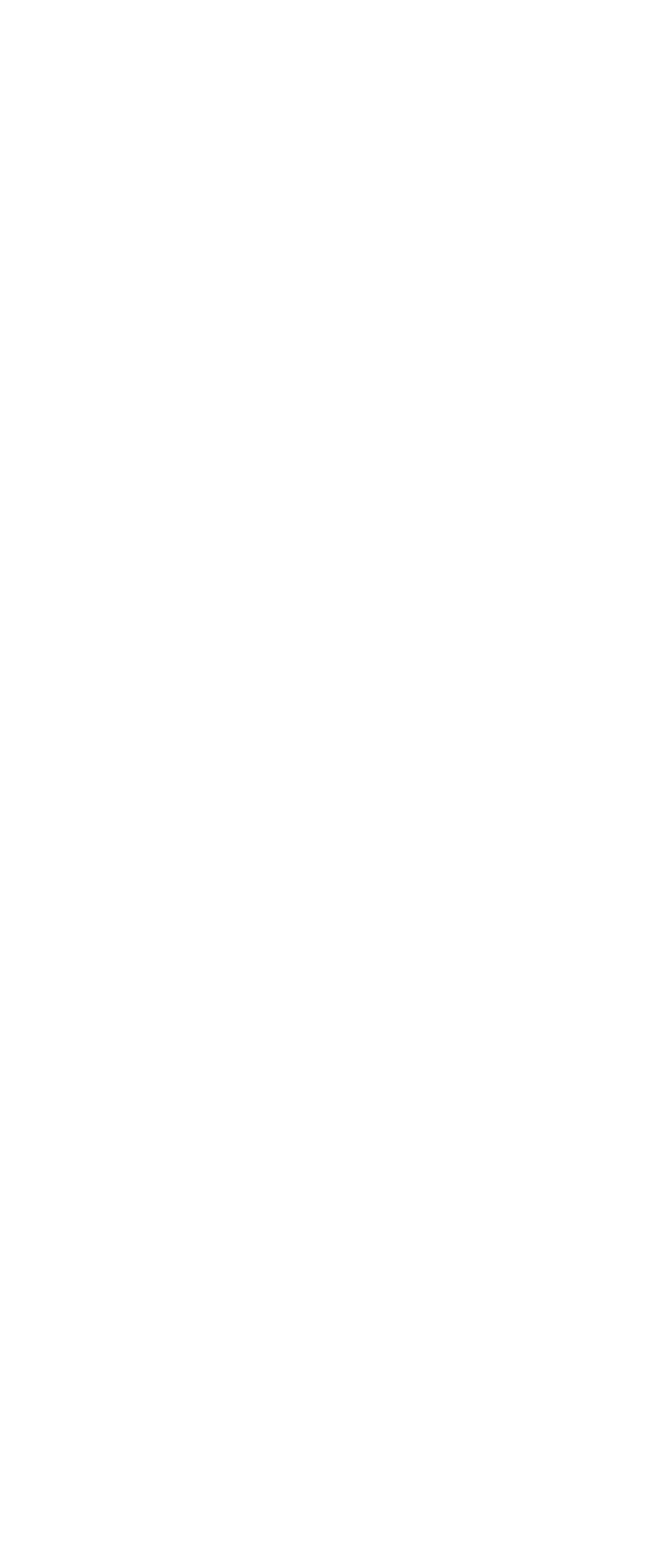How many categories are associated with the second article?
Please ensure your answer to the question is detailed and covers all necessary aspects.

I looked at the article elements on the page and found the second one, which is 'A Personal Edible Review: Jumpstart Summer with 2 Edible Delights'. This article is associated with five categories, which are 'Articles', 'Consumable Products', 'Consumables', 'Consumer Tech', and 'Edibles & Beverage Production'.